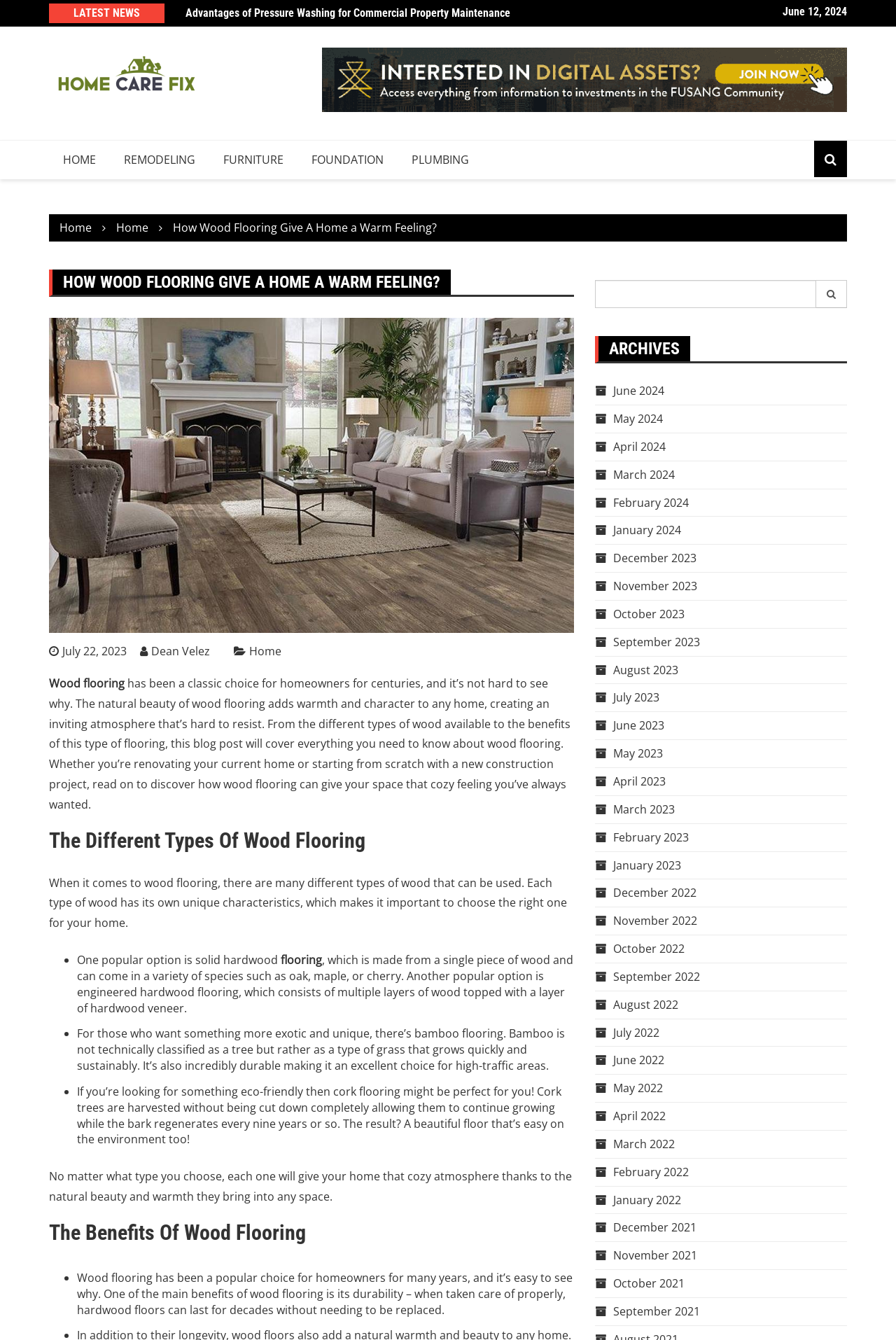Please find the bounding box coordinates for the clickable element needed to perform this instruction: "search for something".

[0.664, 0.209, 0.945, 0.23]